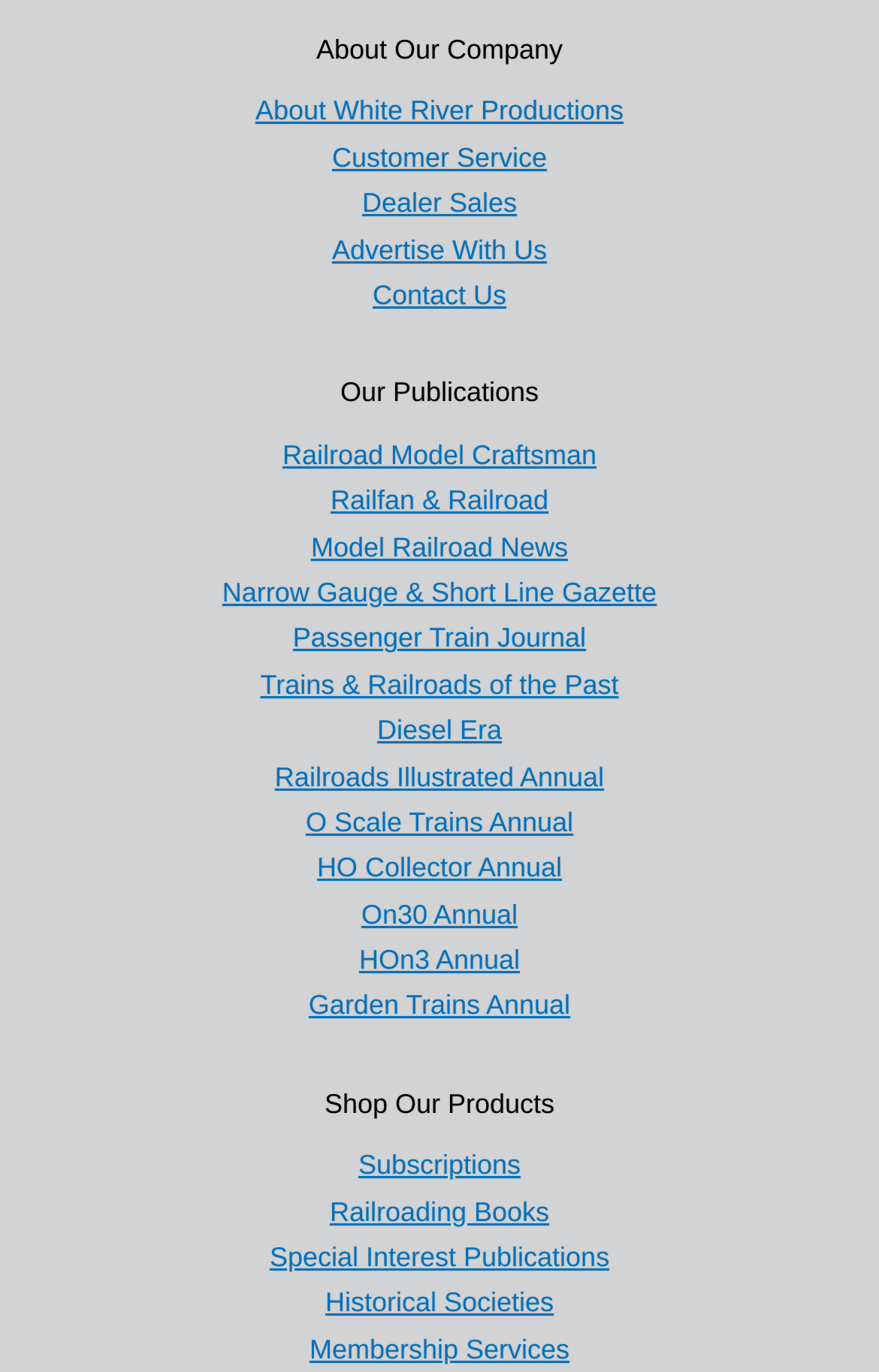How many links are under 'About Our Company'?
Using the visual information, reply with a single word or short phrase.

5